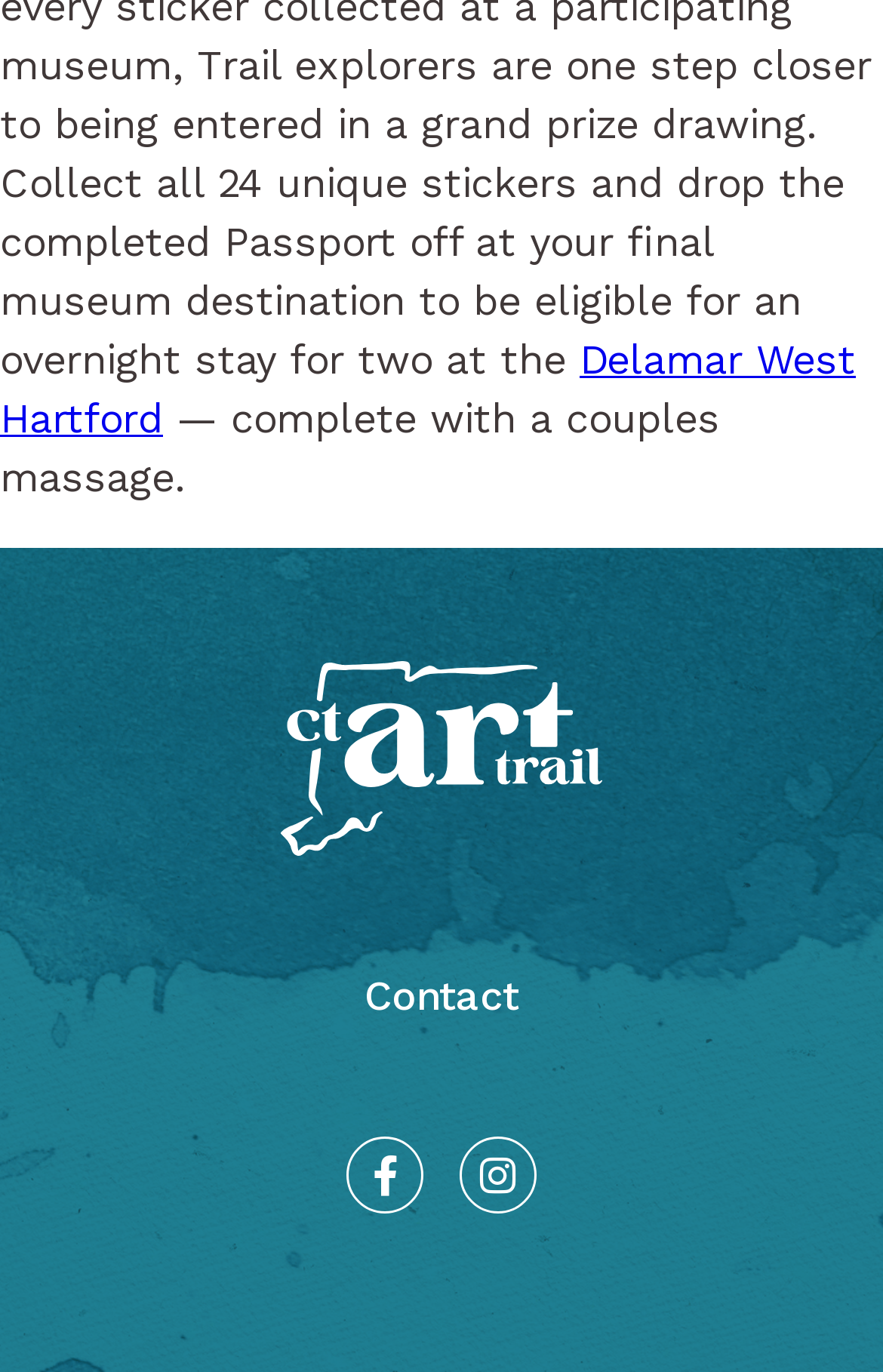Based on the element description "Facebook", predict the bounding box coordinates of the UI element.

[0.395, 0.83, 0.477, 0.883]